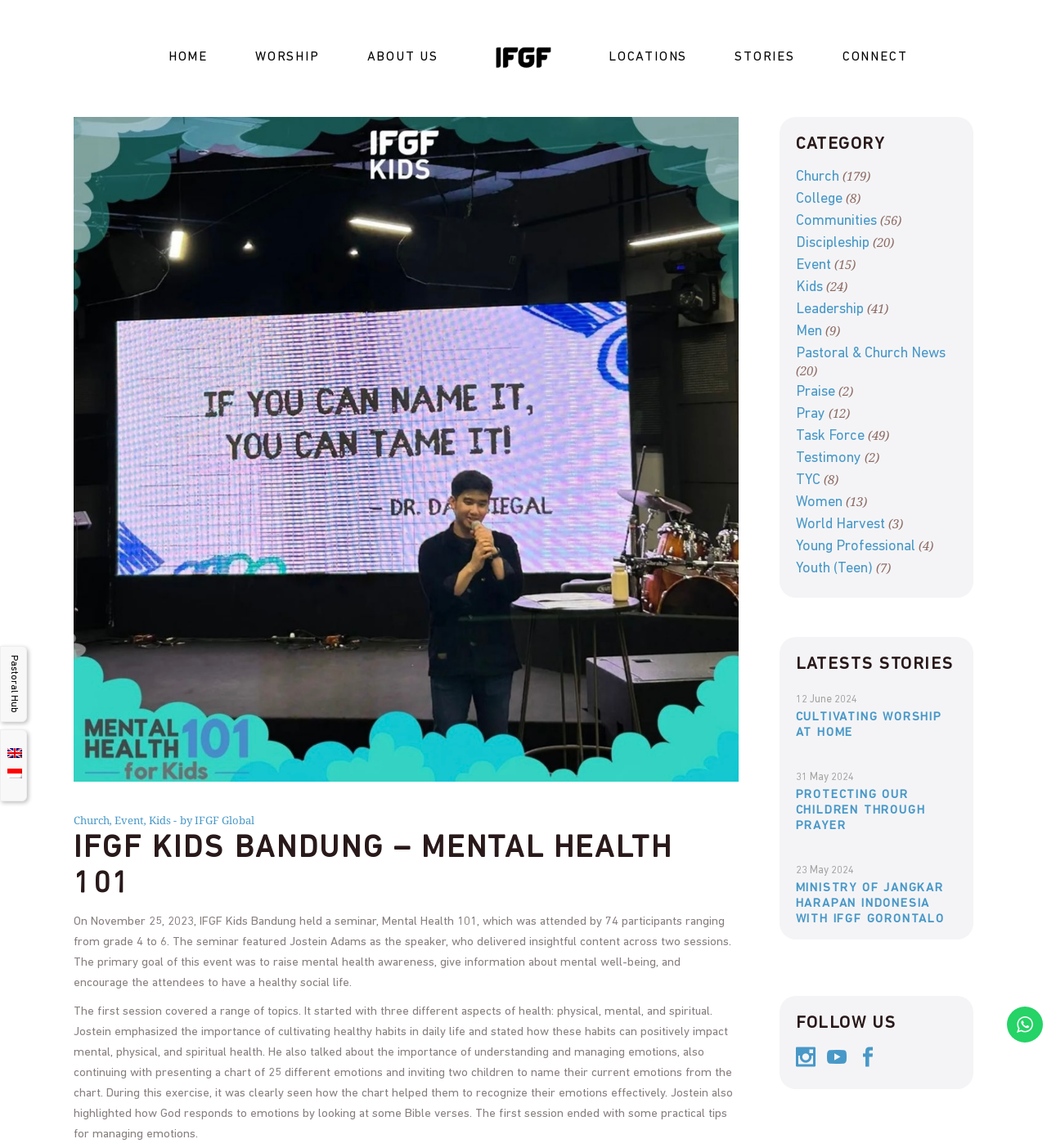Provide a thorough description of the webpage you see.

The webpage is about IFGF Kids Bandung, a Christian organization focused on mental health. At the top, there is a navigation menu with links to "HOME", "WORSHIP", "ABOUT US", "LOCATIONS", "STORIES", and "CONNECT". Below the navigation menu, there is a logo section with three images: a light logo, a dark logo, and a regular logo.

The main content of the webpage is divided into two sections. The left section has a heading "IFGF KIDS BANDUNG – MENTAL HEALTH 101" and a paragraph describing a seminar held on November 25, 2023, which covered topics such as physical, mental, and spiritual health, and managing emotions. The seminar was attended by 74 participants and featured Jostein Adams as the speaker.

Below the seminar description, there is a section with a heading "CATEGORY" that lists various categories such as "Church", "College", "Communities", and "Event", each with a number in parentheses indicating the number of items in that category.

The right section of the webpage has a heading "LATEST STORIES" and lists several stories with headings such as "CULTIVATING WORSHIP AT HOME", "PROTECTING OUR CHILDREN THROUGH PRAYER", and "MINISTRY OF JANGKAR HARAPAN INDONESIA WITH IFGF GORONTALO". Each story has a link to read more and a date indicating when it was published.

At the bottom of the webpage, there is a section with a heading "FOLLOW US" that lists social media links, and a "WhatsApp us" button. There are also language options to switch between English and Indonesian.